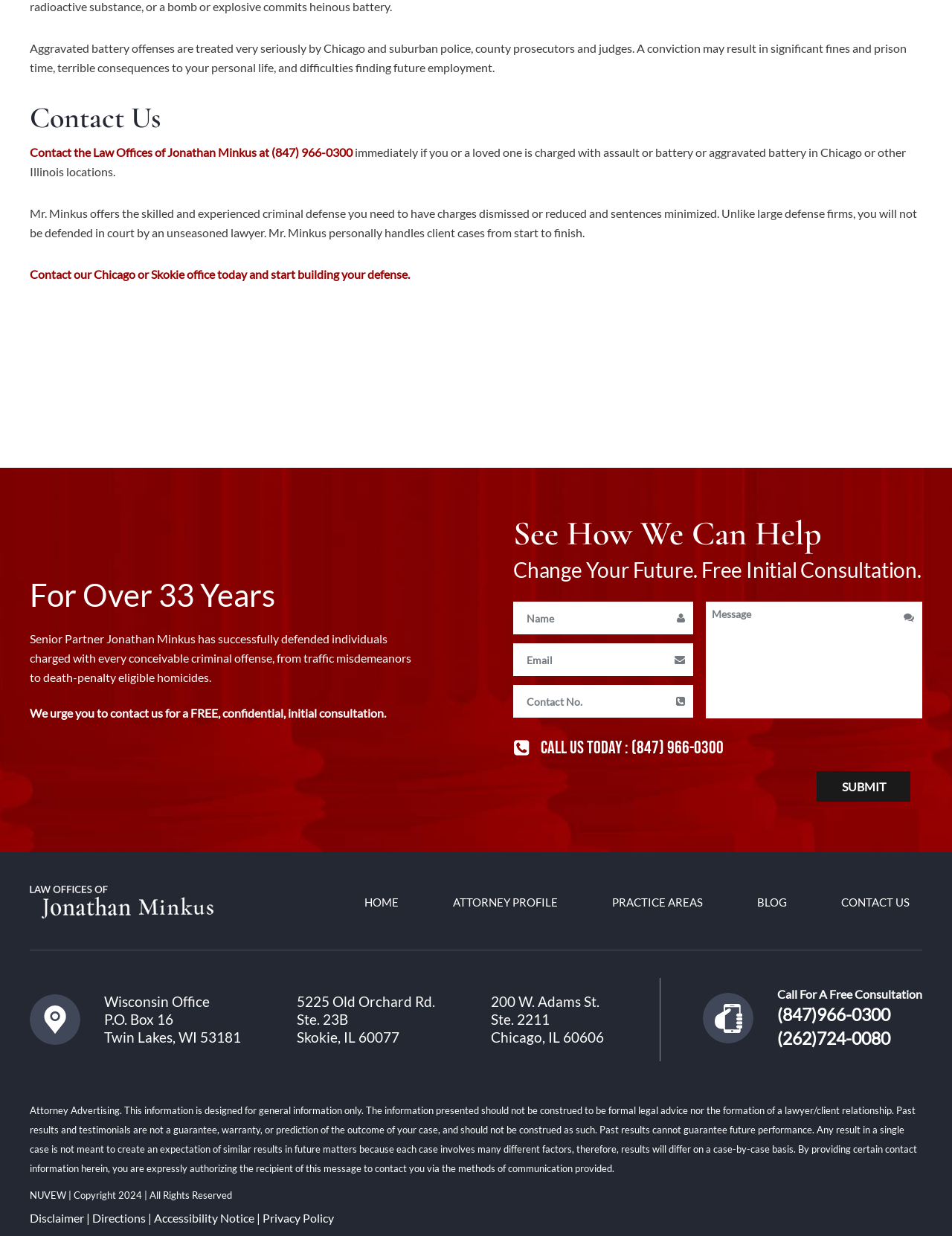Determine the bounding box coordinates of the UI element that matches the following description: "(262)724-0080". The coordinates should be four float numbers between 0 and 1 in the format [left, top, right, bottom].

[0.816, 0.832, 0.935, 0.848]